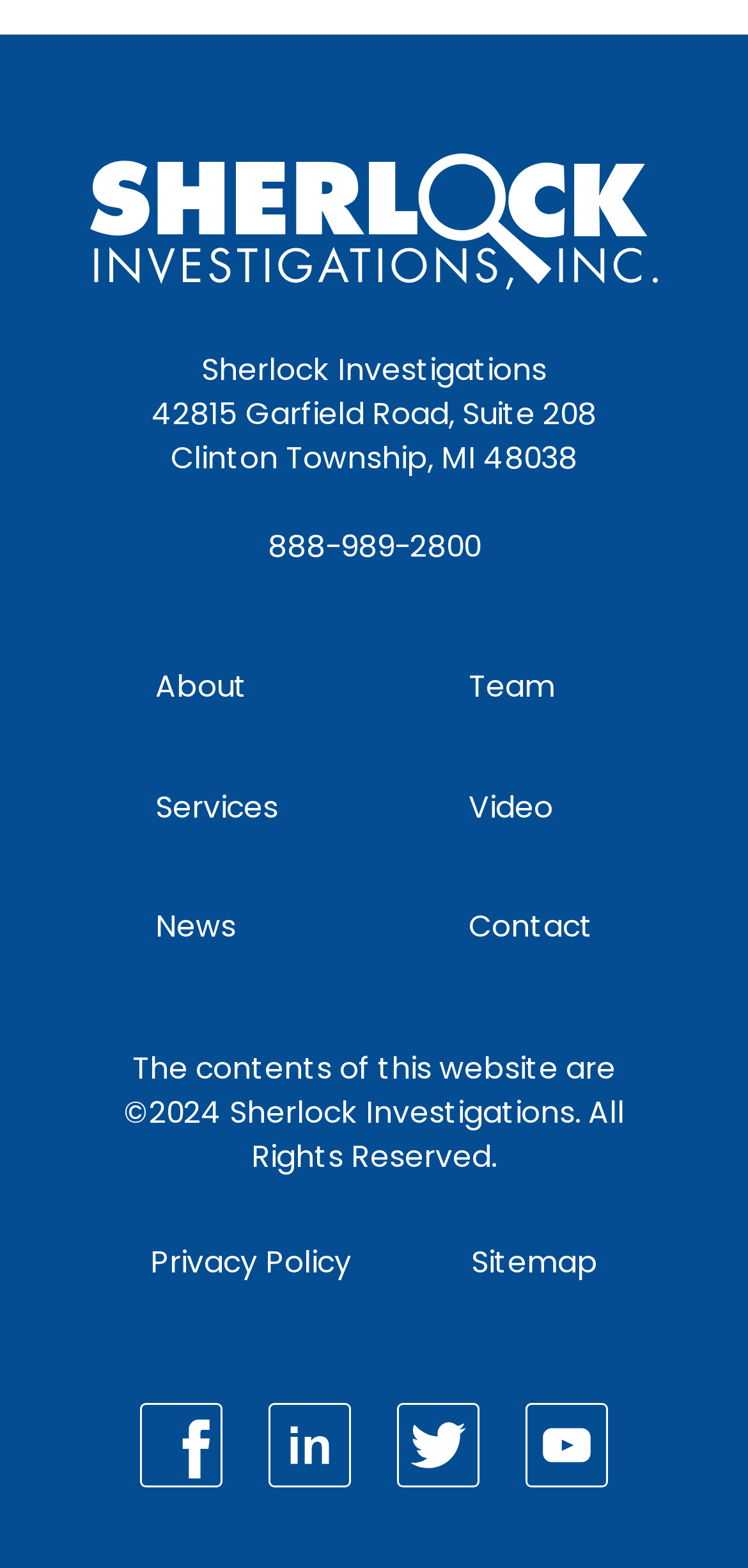Please identify the bounding box coordinates of the element I need to click to follow this instruction: "Read Privacy Policy".

[0.201, 0.792, 0.47, 0.817]